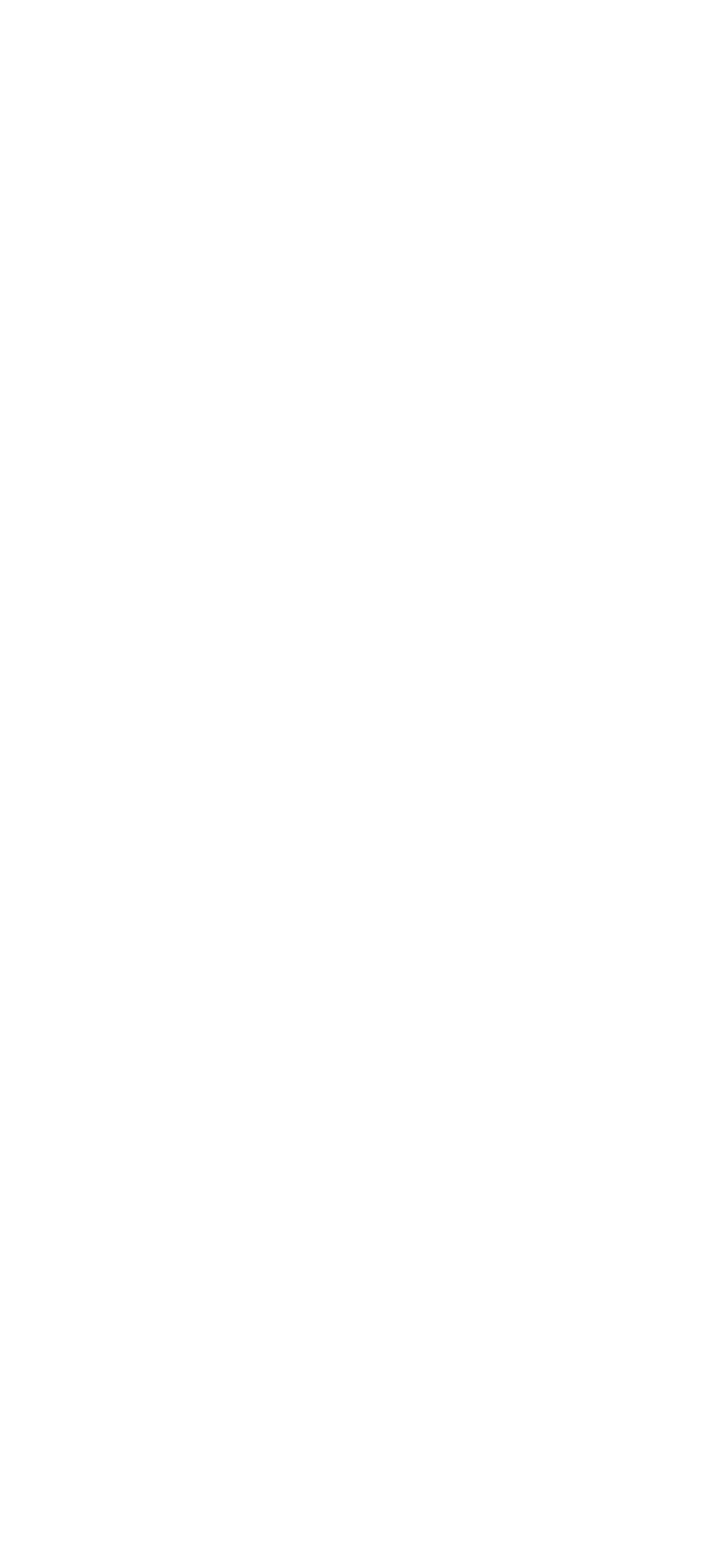What is the first link on the webpage?
Refer to the image and provide a one-word or short phrase answer.

ungleya